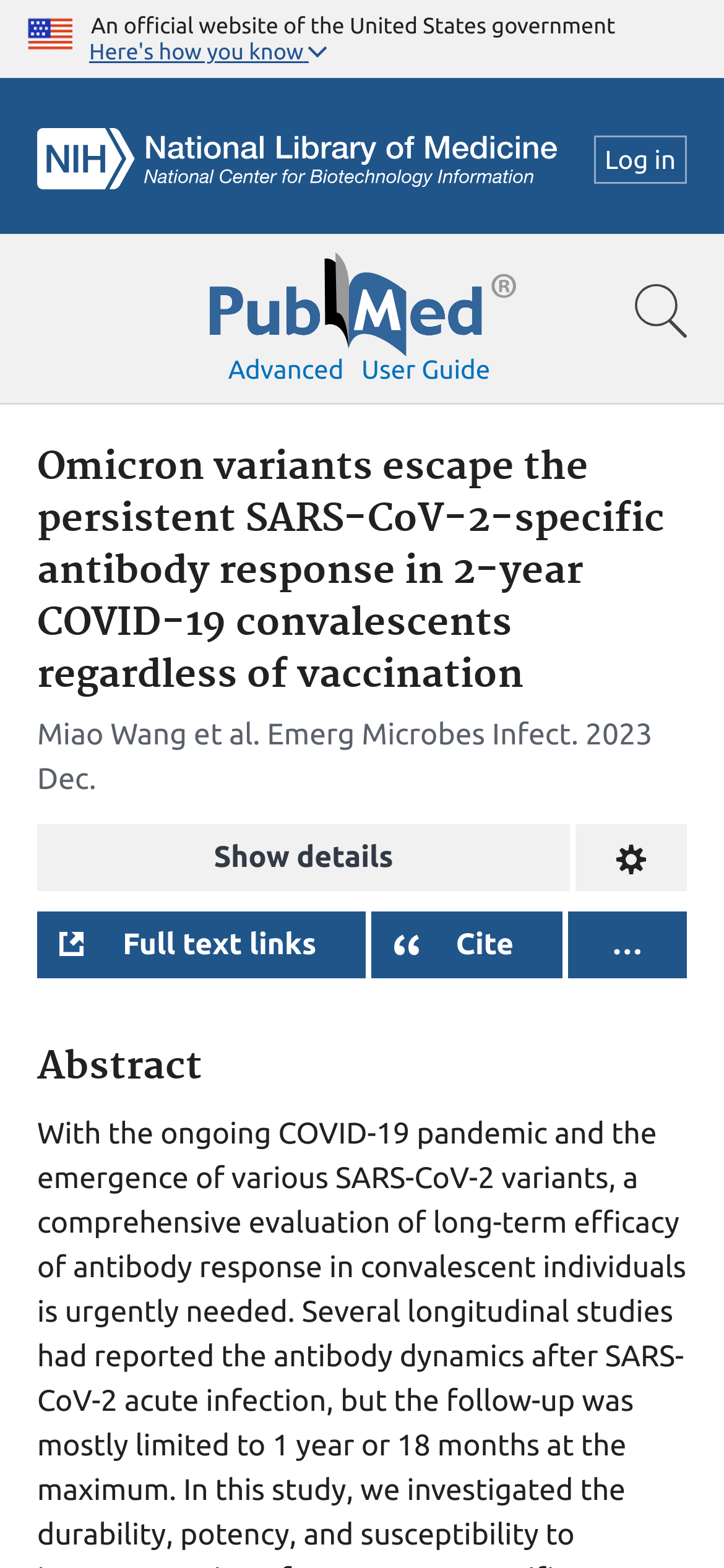What is the logo on the top left corner?
From the image, respond with a single word or phrase.

U.S. flag